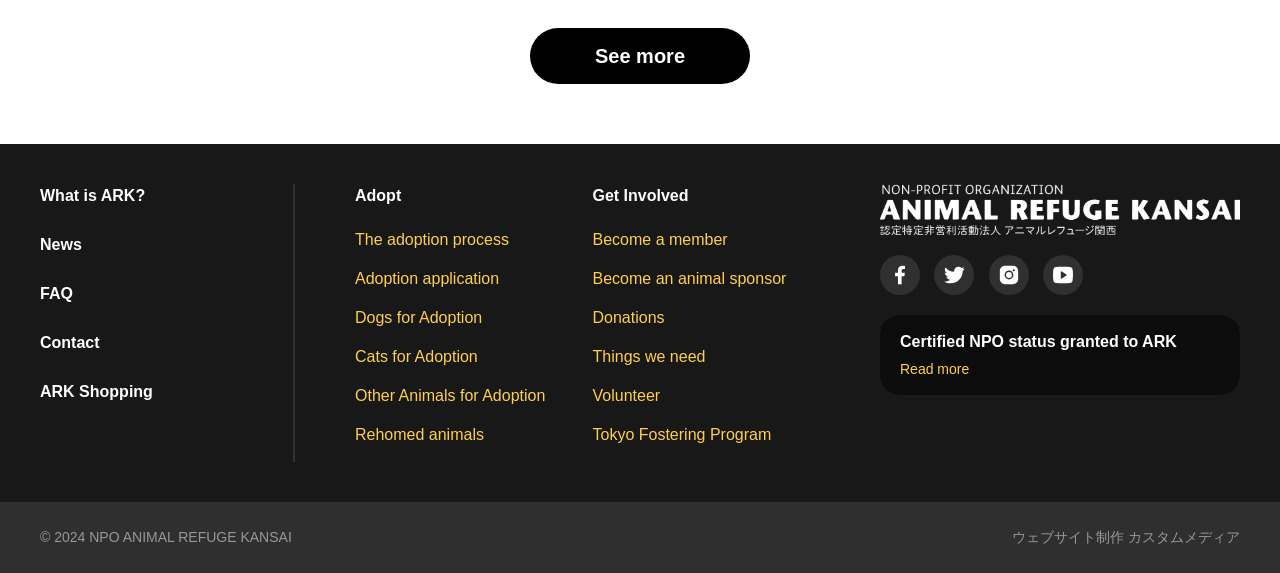Look at the image and answer the question in detail:
What is the status of this organization?

The organization has been granted certified NPO status, as mentioned in the text 'Certified NPO status granted to ARK'.